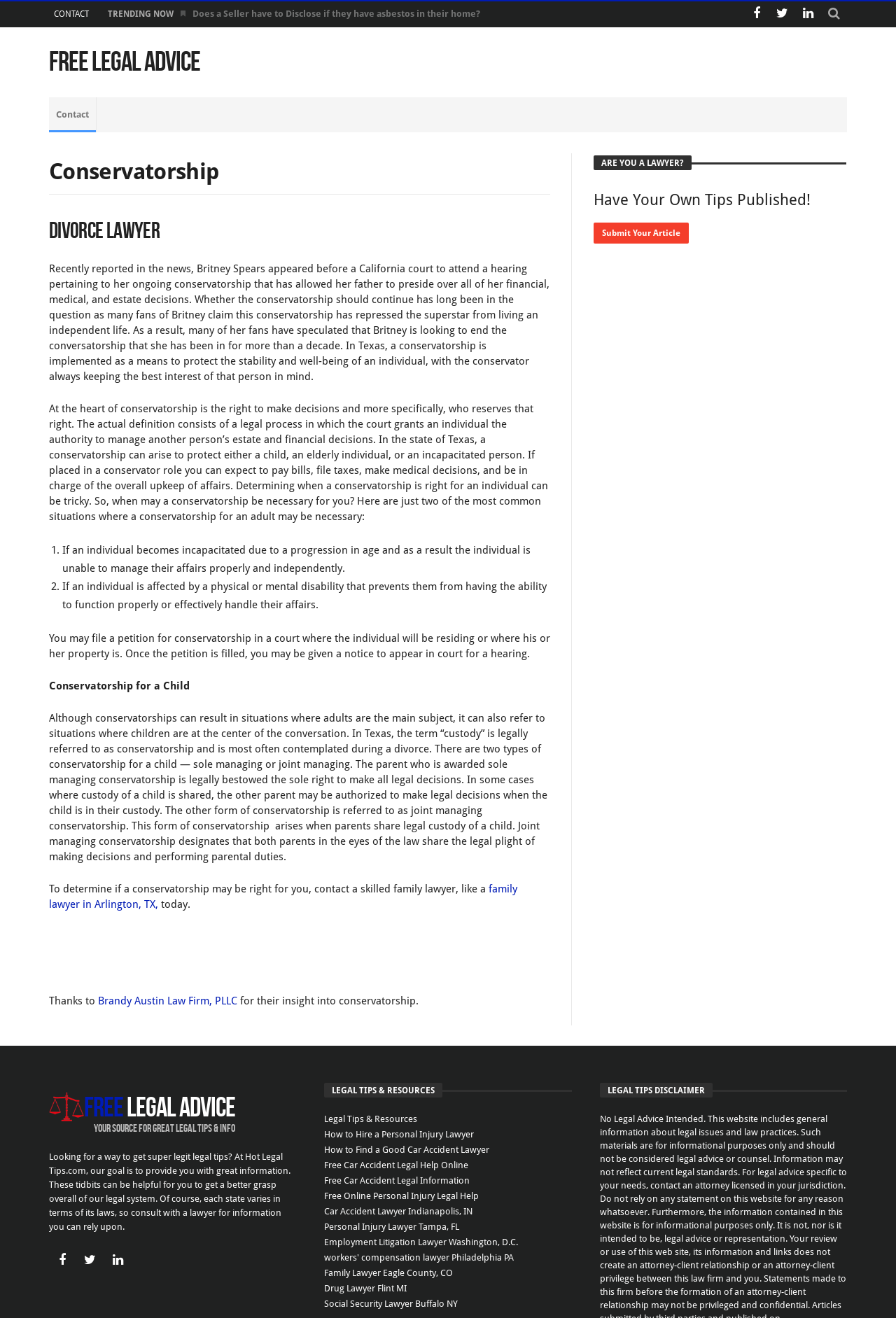Who can file a petition for conservatorship?
Give a single word or phrase answer based on the content of the image.

Anyone